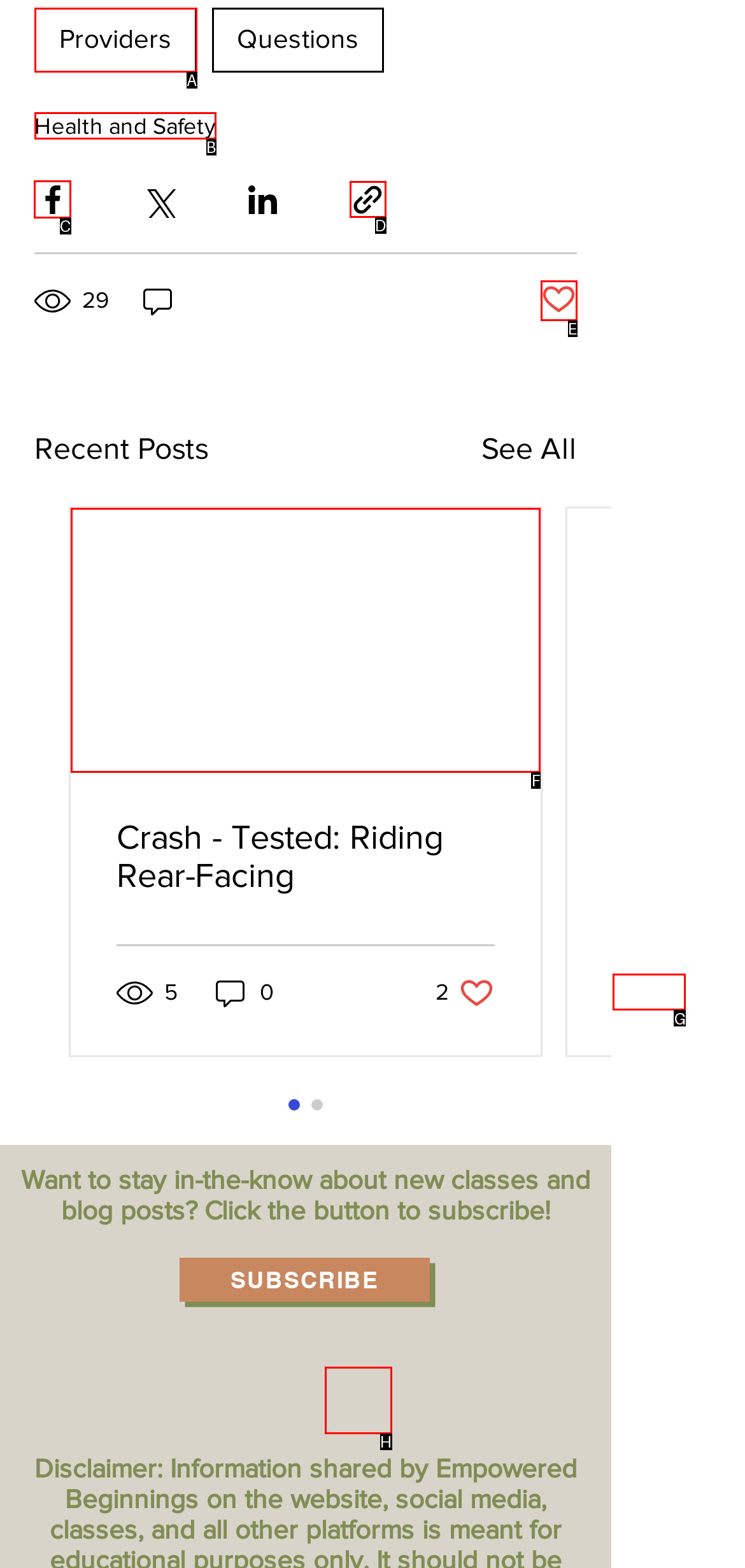Identify the letter of the UI element needed to carry out the task: Share via Facebook
Reply with the letter of the chosen option.

C